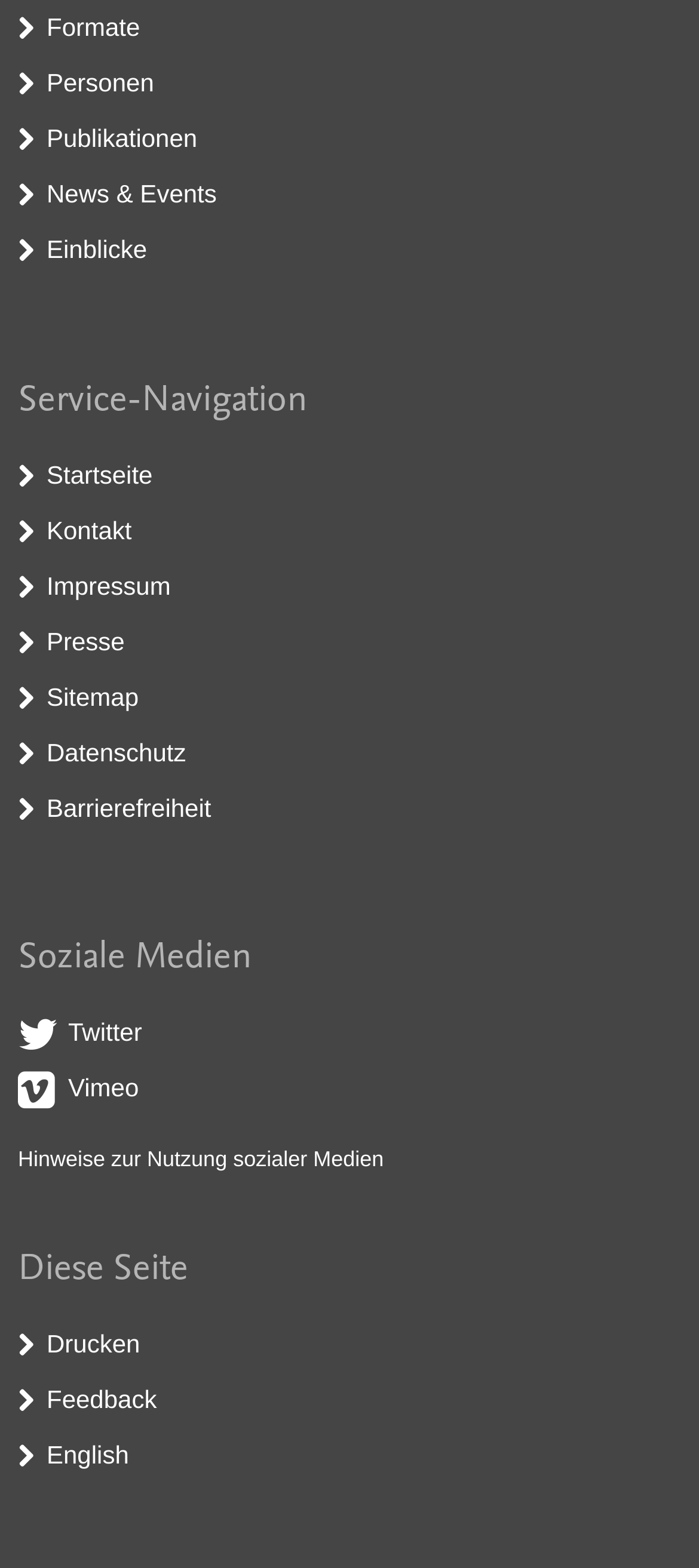How many language options are there?
Please give a detailed and elaborate explanation in response to the question.

There is one language option, 'English', located at the bottom of the webpage, indicated by the '' icon.